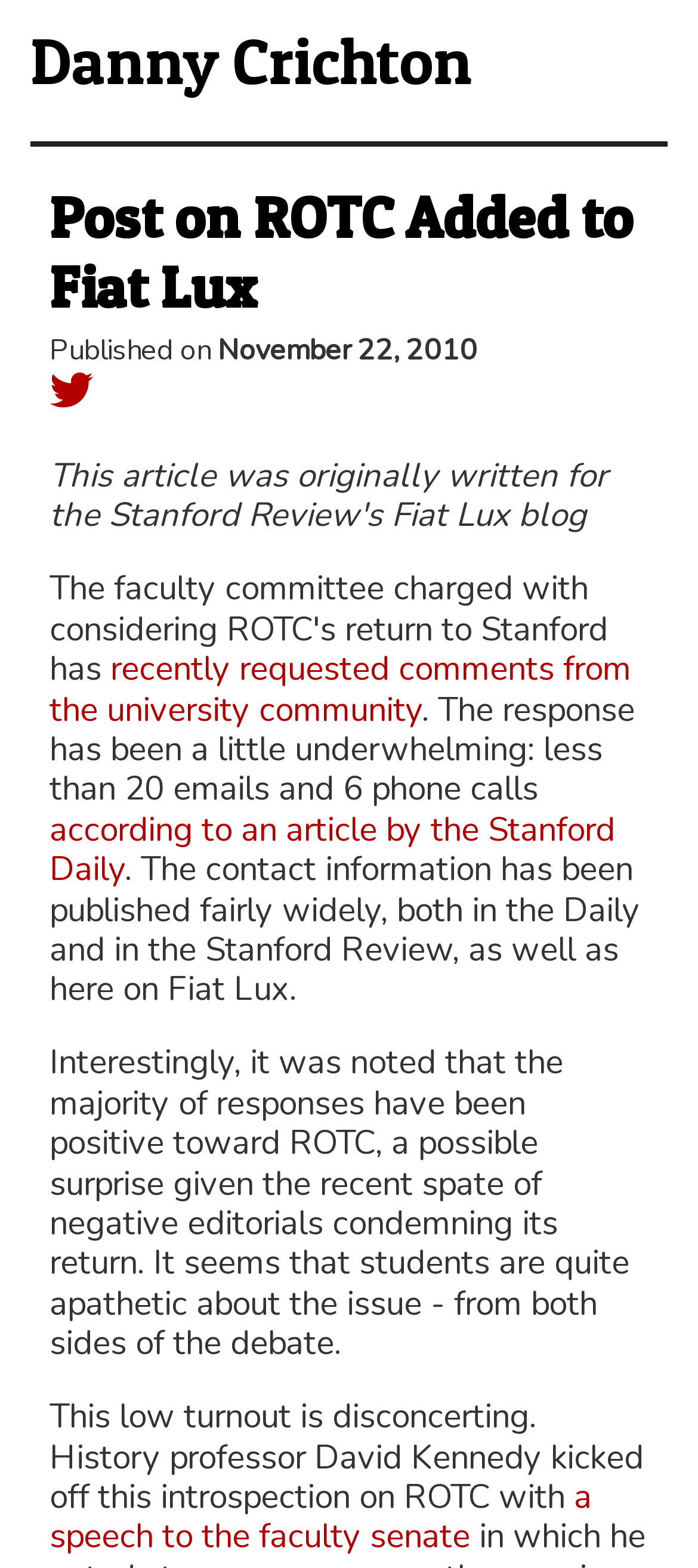Provide a thorough description of the webpage's content and layout.

The webpage appears to be a blog post titled "Post on ROTC Added to Fiat Lux" written by Danny Crichton. At the top of the page, there is a heading with the author's name, followed by a link to the author's profile. Below the author's name, there is a header section that contains a link to the post title, a "Published on" label, and the publication date, November 22, 2010. 

To the right of the publication date, there is a small image. The main content of the post starts below the header section. The first sentence of the post mentions that a faculty committee has requested comments from the university community regarding ROTC's return to Stanford. 

The text then describes the response to this request, stating that it has been underwhelming, with less than 20 emails and 6 phone calls received. This information is attributed to an article by the Stanford Daily, which is linked in the text. 

The post continues to discuss the publication of the contact information and the majority of responses being positive towards ROTC, which is a surprise given the recent negative editorials. The author notes that students seem to be apathetic about the issue. 

Finally, the post mentions a speech by history professor David Kennedy to the faculty senate, which kicked off the introspection on ROTC, and provides a link to the speech.